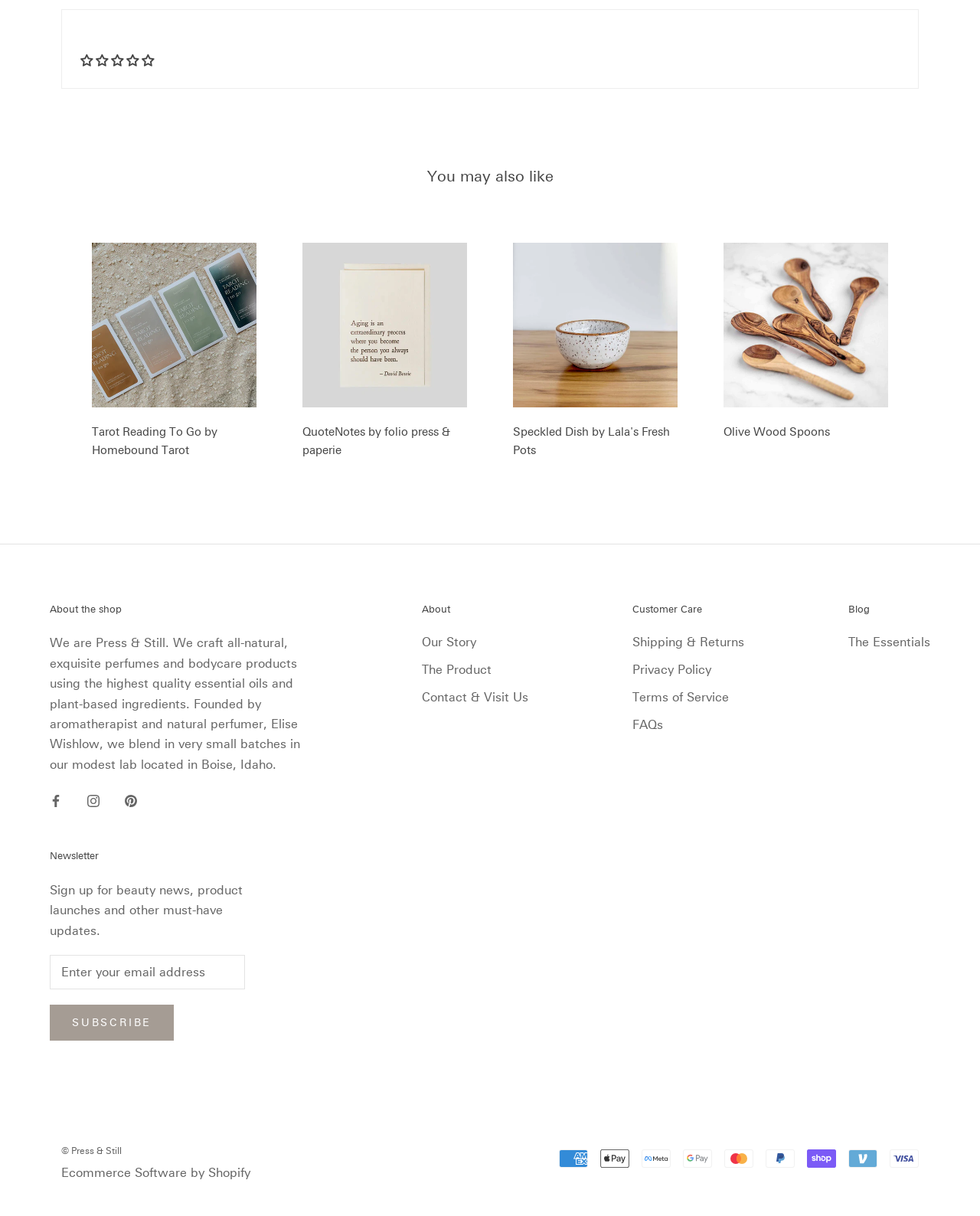Please specify the bounding box coordinates for the clickable region that will help you carry out the instruction: "Click previous".

[0.031, 0.27, 0.066, 0.298]